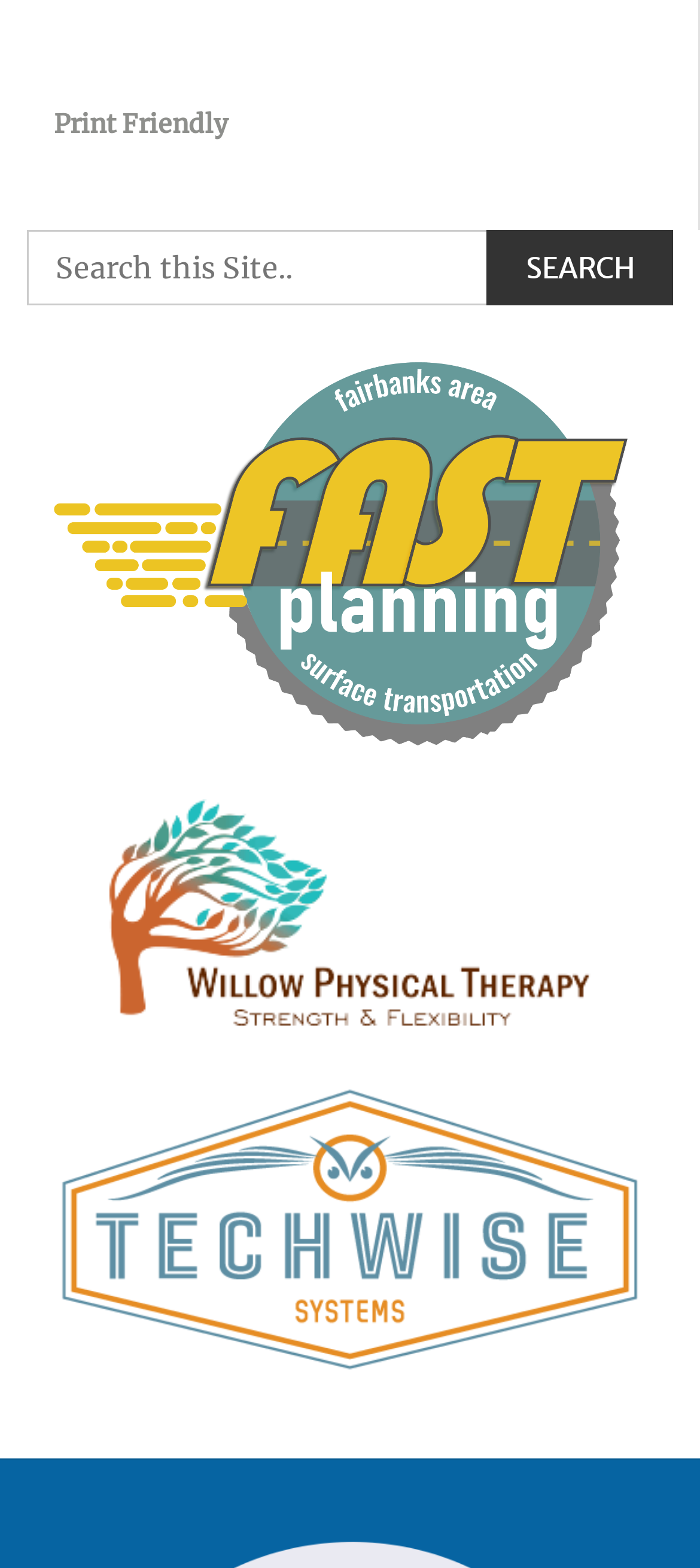Extract the bounding box coordinates for the HTML element that matches this description: "Print Friendly". The coordinates should be four float numbers between 0 and 1, i.e., [left, top, right, bottom].

[0.077, 0.069, 0.326, 0.089]